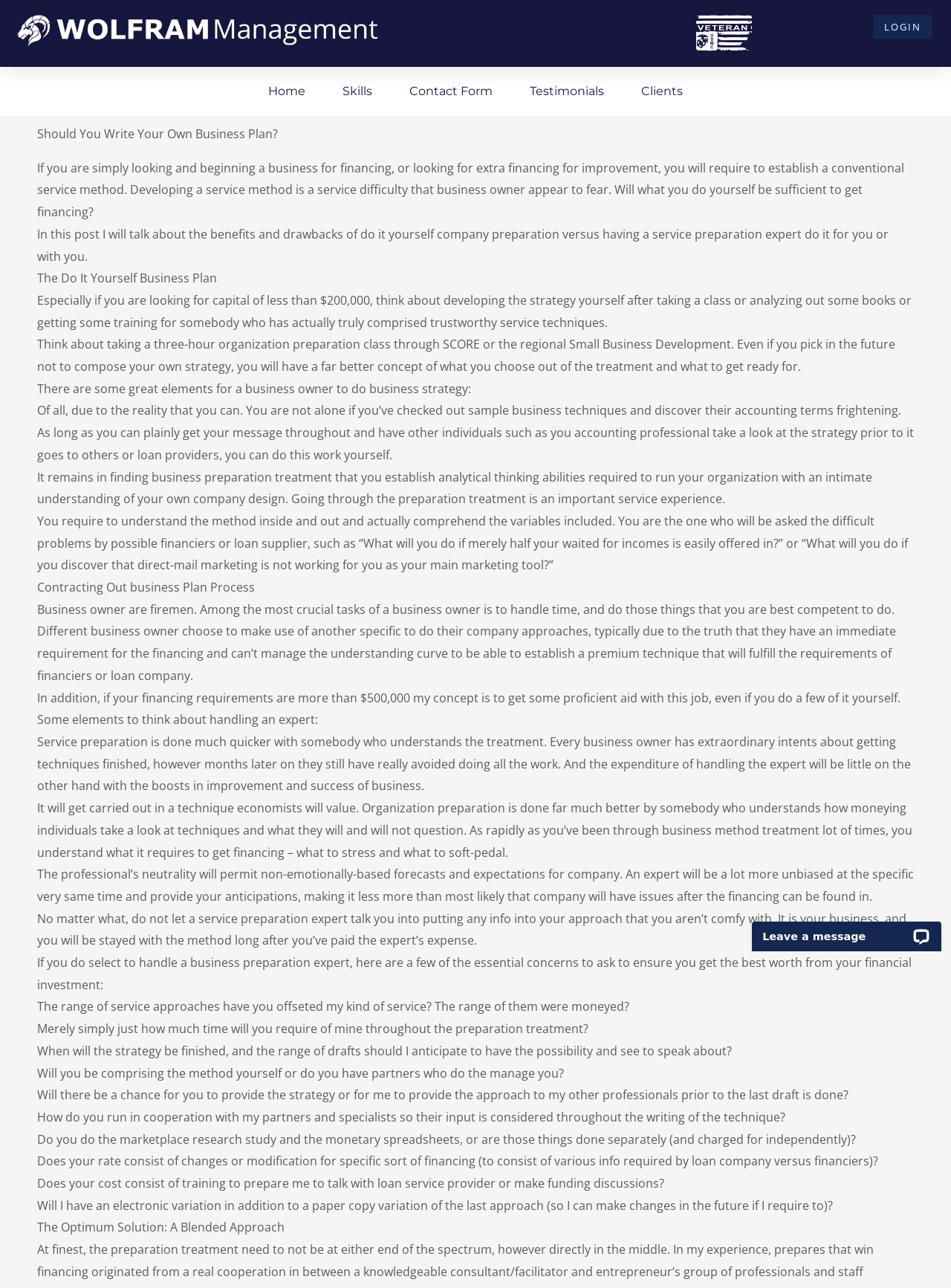Generate a comprehensive description of the contents of the webpage.

This webpage is about whether one should write their own business plan or hire a professional to do it. At the top of the page, there is a navigation menu with links to "Home", "Skills", "Contact Form", "Testimonials", and "Clients". Below the navigation menu, there is a logo image "USMC White" on the top right corner, and a "LOGIN" button on the top right corner.

The main content of the webpage is divided into several sections. The first section has a title "Should You Write Your Own Business Plan?" and discusses the importance of having a business plan, especially for financing purposes. The text explains that developing a business plan can be a daunting task for business owners, but it's essential to have a clear understanding of one's business model.

The next section, "The Do It Yourself Business Plan", discusses the benefits of writing one's own business plan, such as gaining analytical thinking skills and having a better understanding of one's business. The text also suggests taking a class or getting training to learn how to write a business plan.

The following section, "Contracting Out Business Plan Process", discusses the option of hiring a professional to write a business plan. The text explains that this can be a good option for business owners who have an immediate need for financing and don't have the time or expertise to write a high-quality plan. It also highlights the benefits of hiring a professional, such as getting a plan that is done quickly and is more likely to be funded.

The webpage also provides a list of questions to ask when hiring a business planning expert, such as their experience, the time required for the planning process, and the number of drafts to expect.

At the bottom of the page, there is a chat widget from LiveChat, allowing visitors to chat with a representative.

Overall, the webpage provides a detailed discussion on the pros and cons of writing one's own business plan versus hiring a professional, and offers guidance on how to make an informed decision.